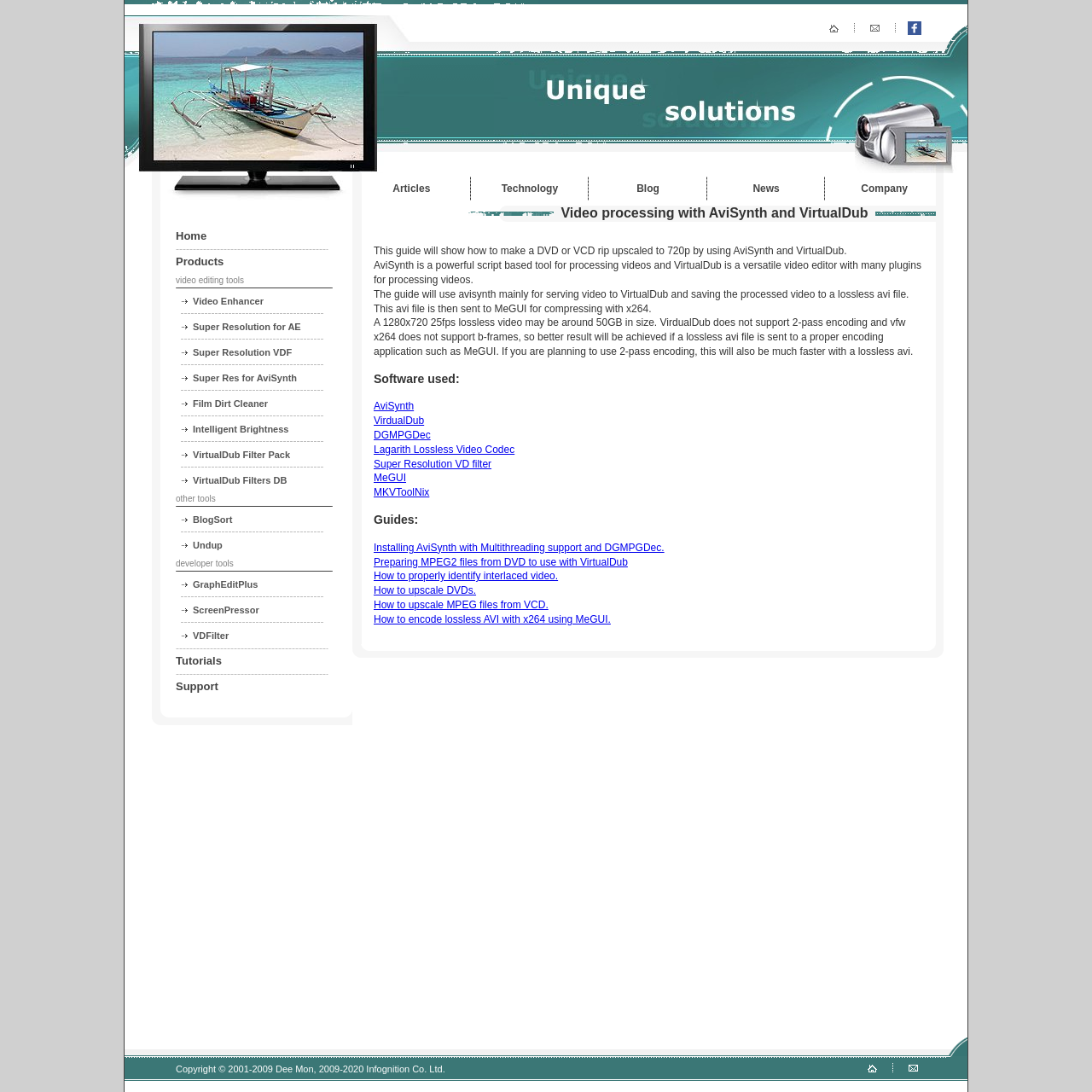Please identify the bounding box coordinates of the element's region that should be clicked to execute the following instruction: "View 'Illustration The Mandarins by Simone de Beauvoir'". The bounding box coordinates must be four float numbers between 0 and 1, i.e., [left, top, right, bottom].

None